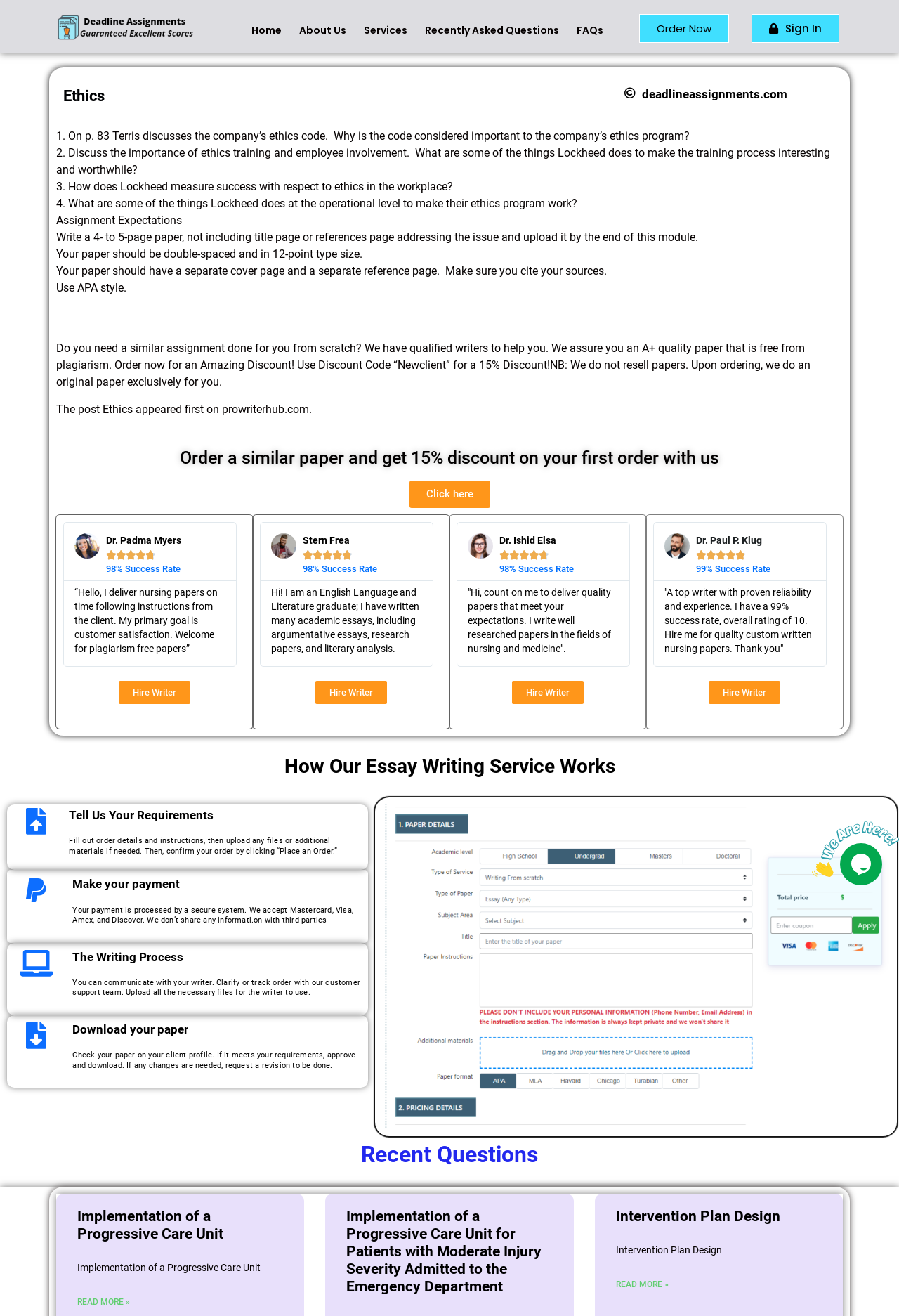What is the discount code for new clients?
Could you answer the question in a detailed manner, providing as much information as possible?

I found the answer by reading the text that says 'Use Discount Code “Newclient” for a 15% Discount!' which is located near the bottom of the webpage.